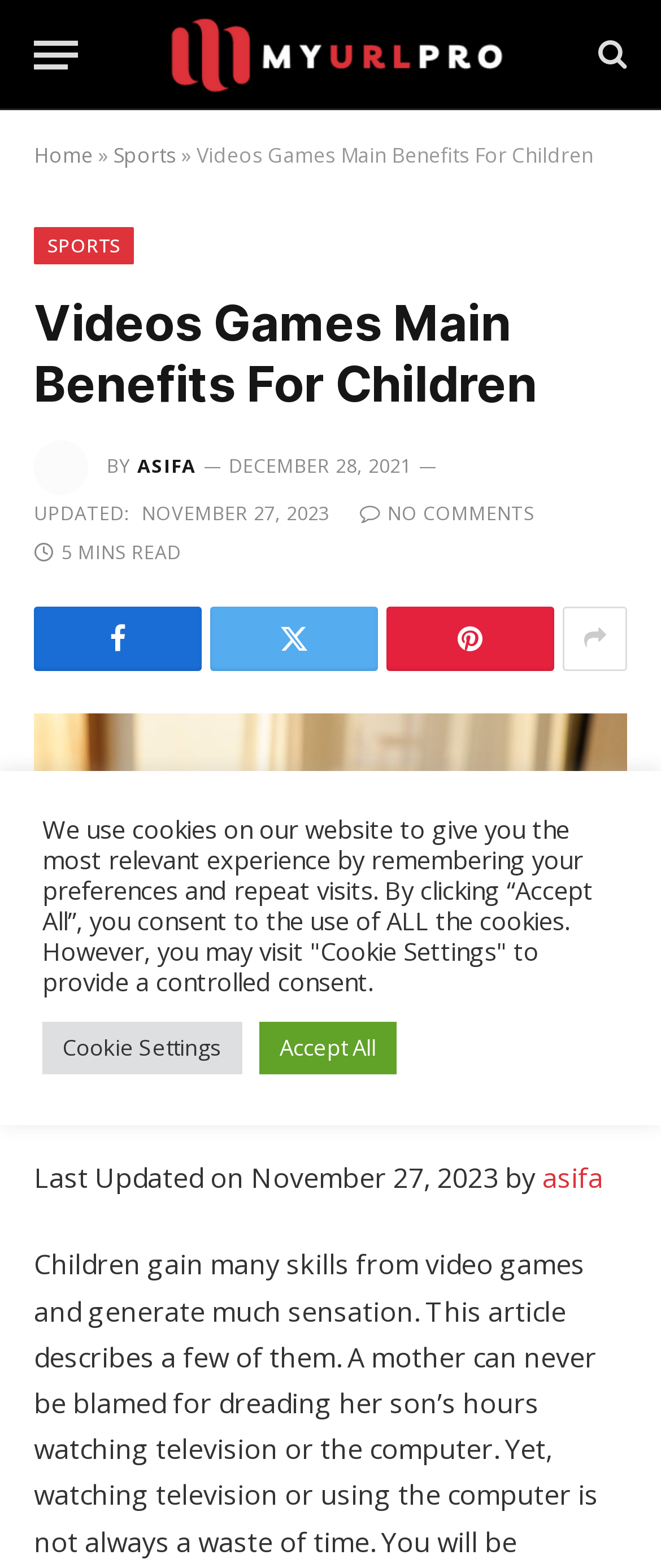Determine the bounding box coordinates in the format (top-left x, top-left y, bottom-right x, bottom-right y). Ensure all values are floating point numbers between 0 and 1. Identify the bounding box of the UI element described by: Cookie Settings

[0.064, 0.652, 0.367, 0.685]